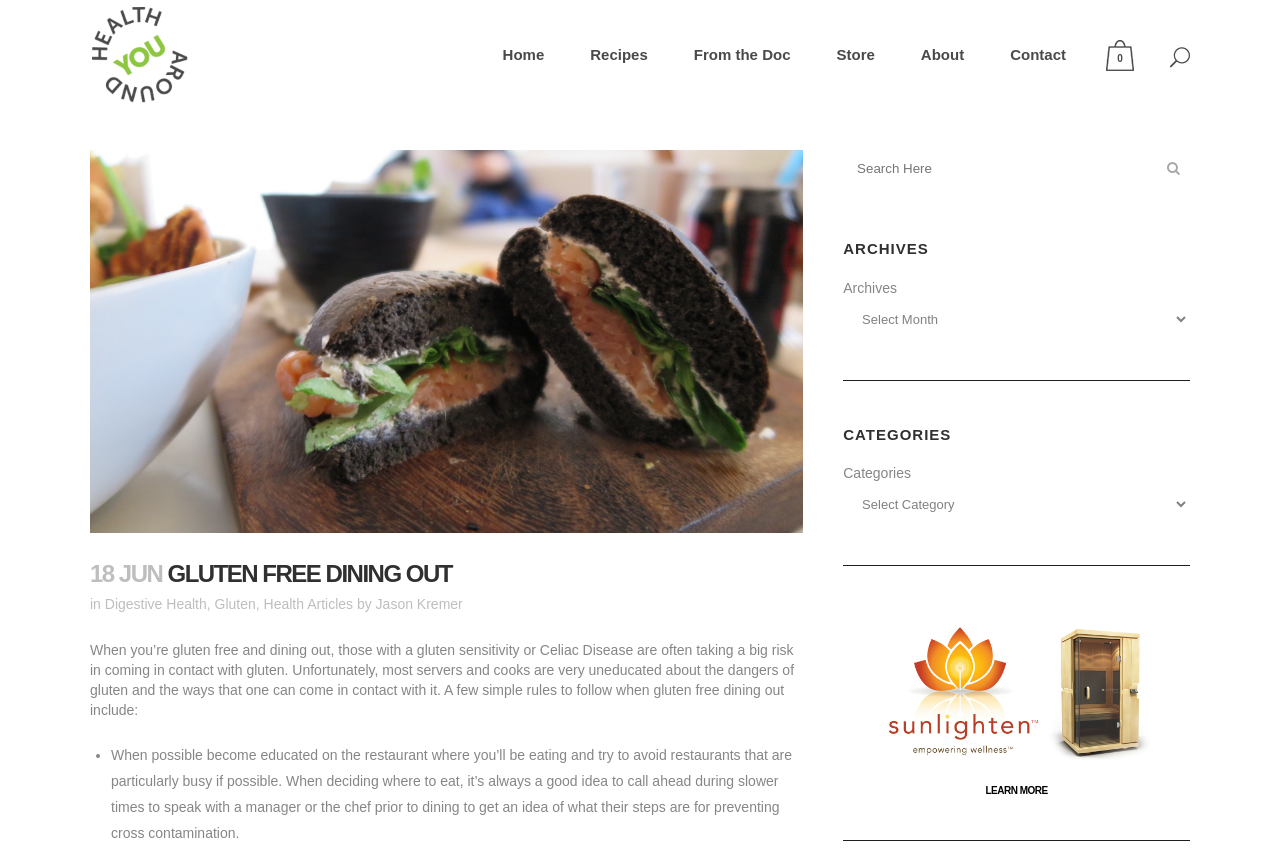What is the purpose of calling ahead to a restaurant?
Please provide a comprehensive answer based on the contents of the image.

According to the text, calling ahead to a restaurant is recommended to speak with a manager or chef to get an idea of their steps for preventing cross contamination, implying that the purpose is to ask about gluten free options.